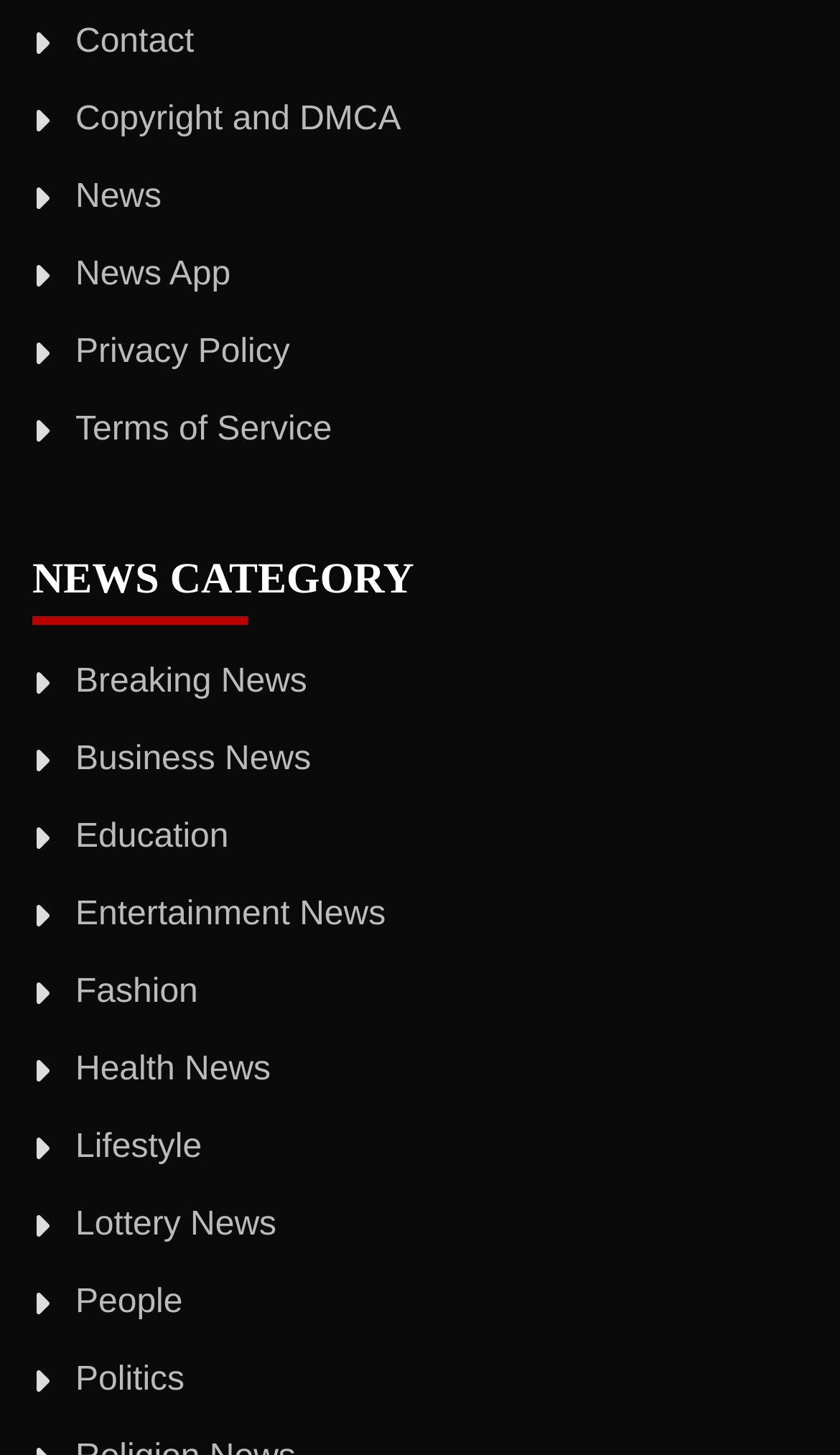Please indicate the bounding box coordinates of the element's region to be clicked to achieve the instruction: "view breaking news". Provide the coordinates as four float numbers between 0 and 1, i.e., [left, top, right, bottom].

[0.09, 0.456, 0.366, 0.481]